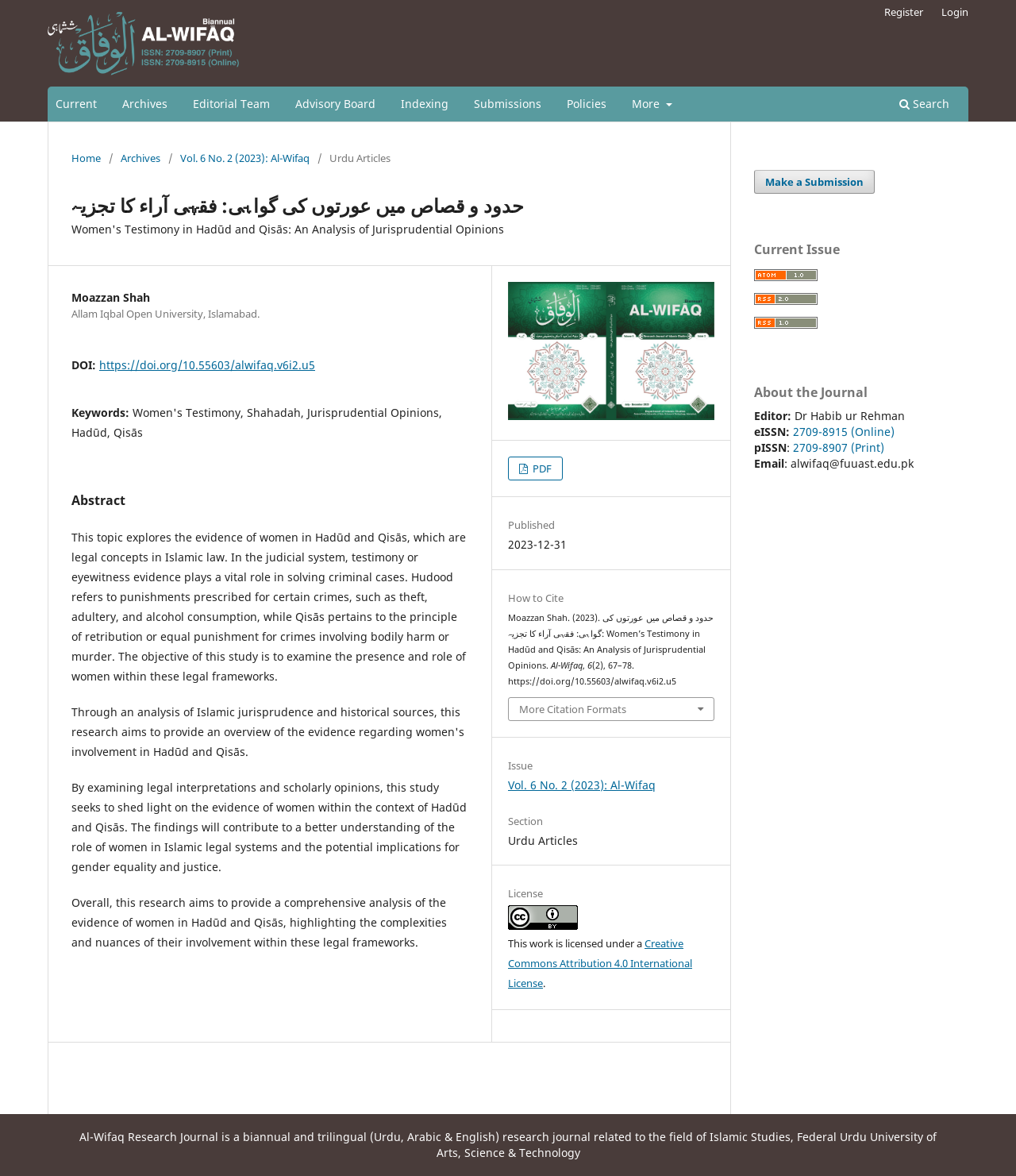Extract the bounding box coordinates for the UI element described as: "Archives".

[0.115, 0.078, 0.17, 0.102]